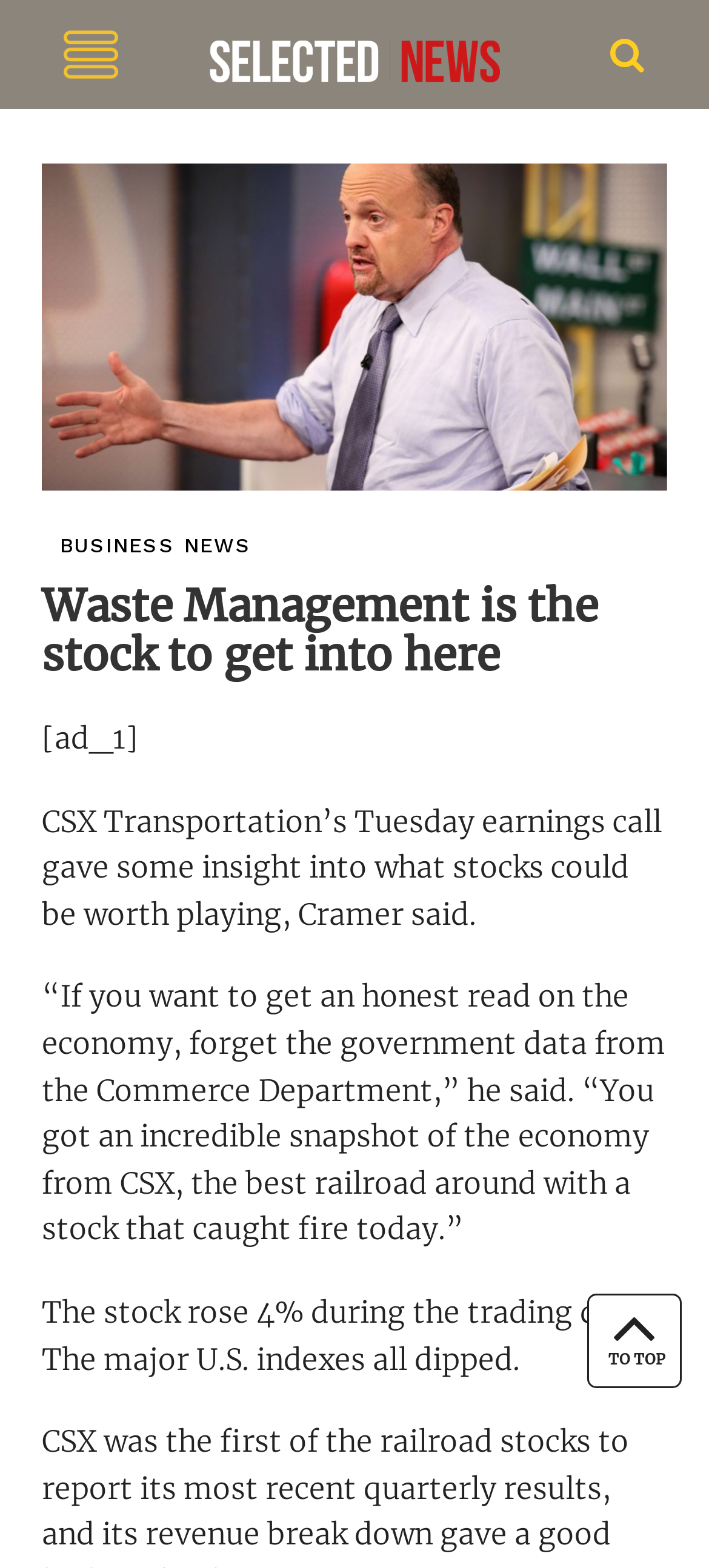Show the bounding box coordinates for the HTML element as described: "parent_node: Selected News".

[0.294, 0.034, 0.706, 0.057]